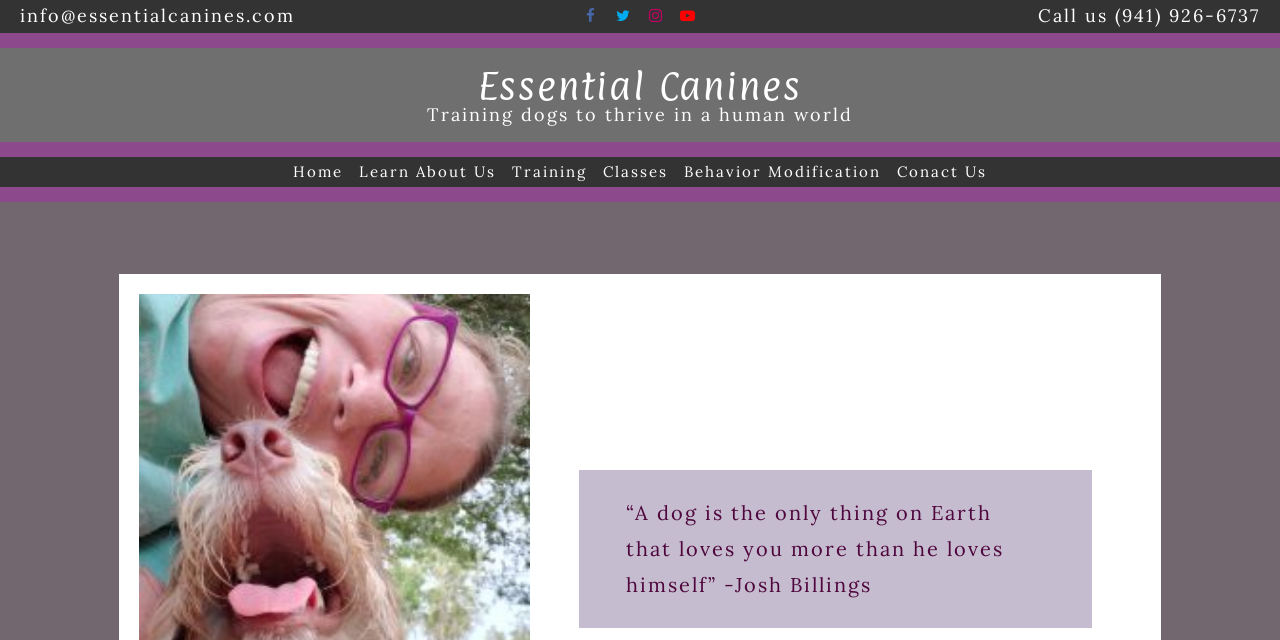Please identify the bounding box coordinates of the element's region that I should click in order to complete the following instruction: "Send an email to the company". The bounding box coordinates consist of four float numbers between 0 and 1, i.e., [left, top, right, bottom].

[0.016, 0.007, 0.23, 0.043]